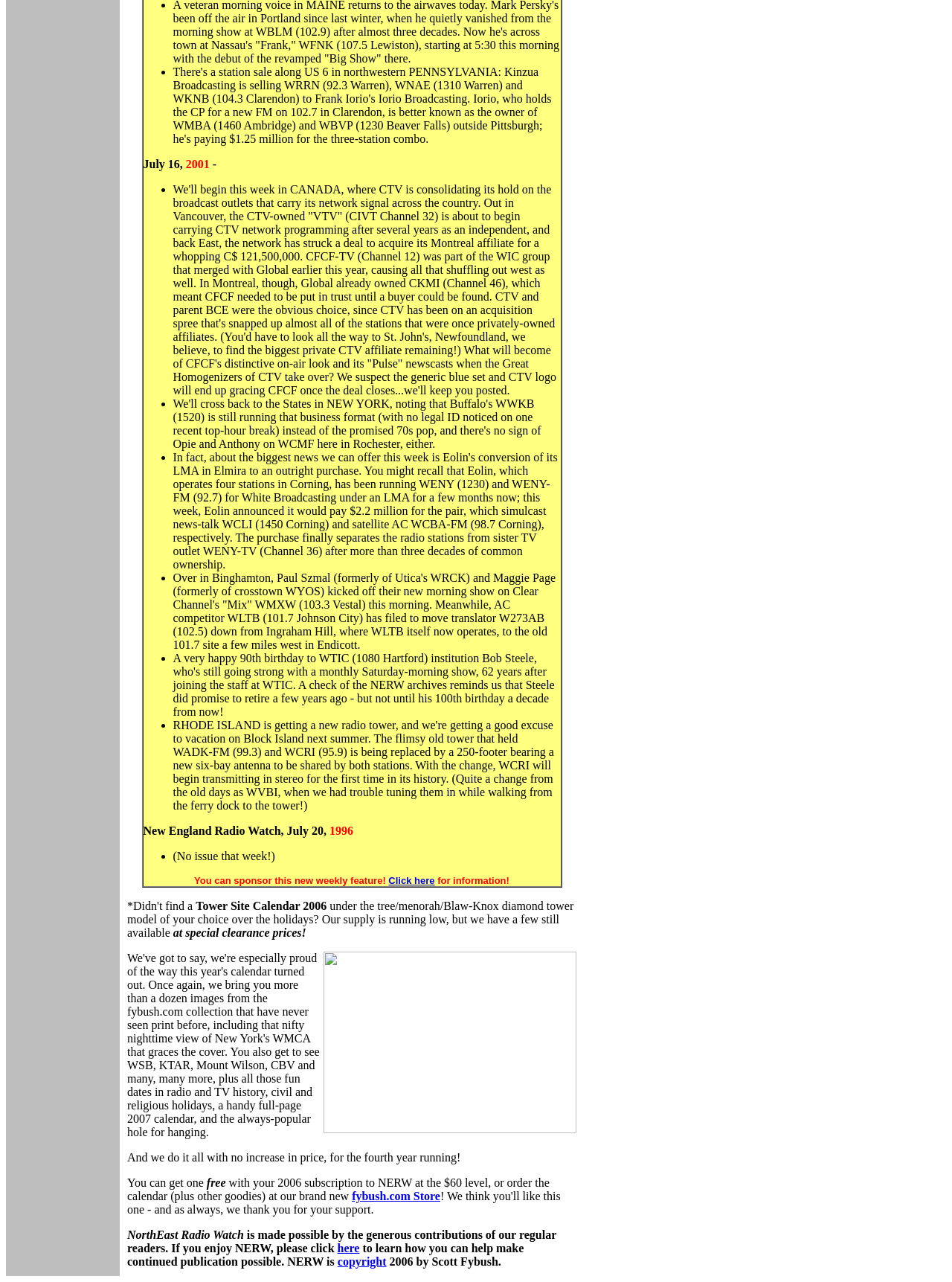Bounding box coordinates are specified in the format (top-left x, top-left y, bottom-right x, bottom-right y). All values are floating point numbers bounded between 0 and 1. Please provide the bounding box coordinate of the region this sentence describes: copyright

[0.355, 0.979, 0.406, 0.989]